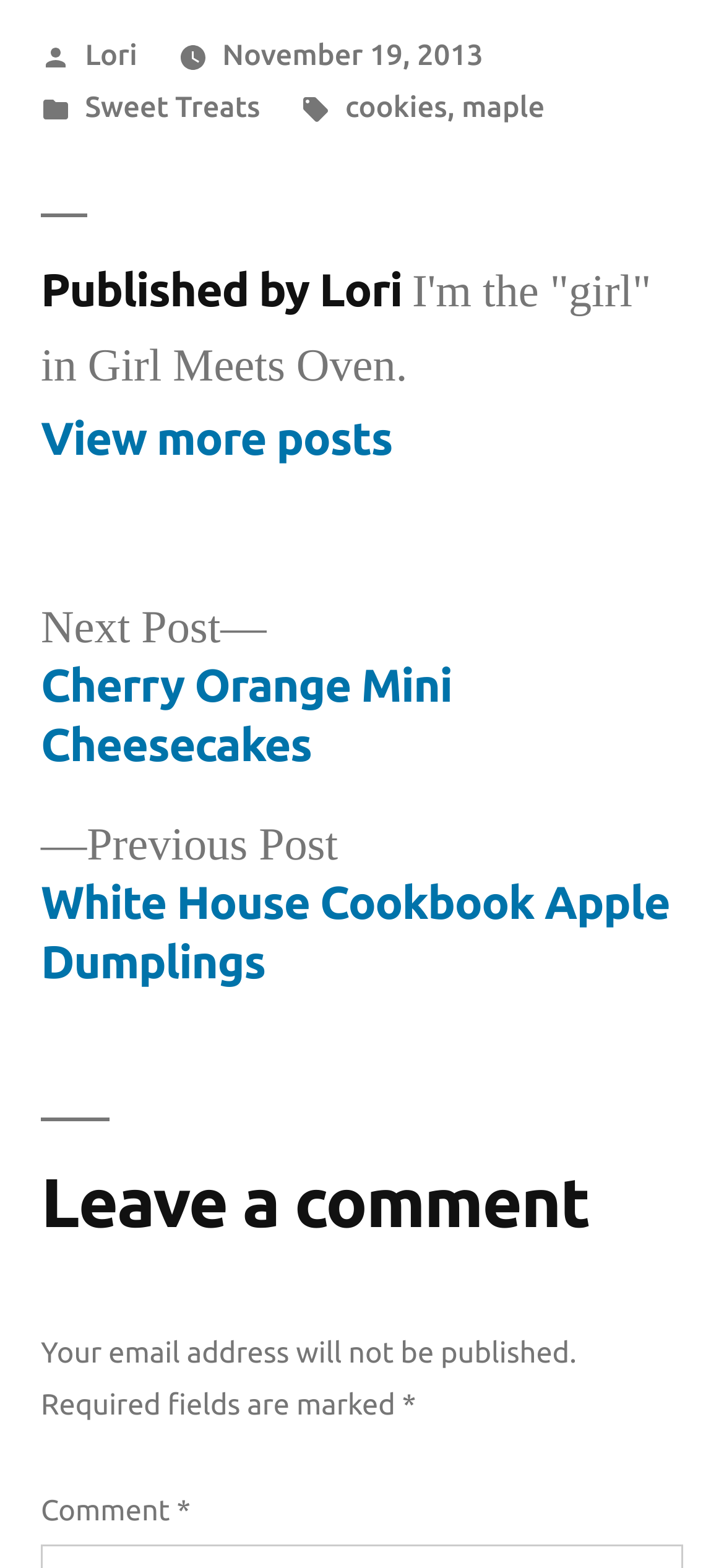Please give a one-word or short phrase response to the following question: 
What is the category of the current post?

Sweet Treats